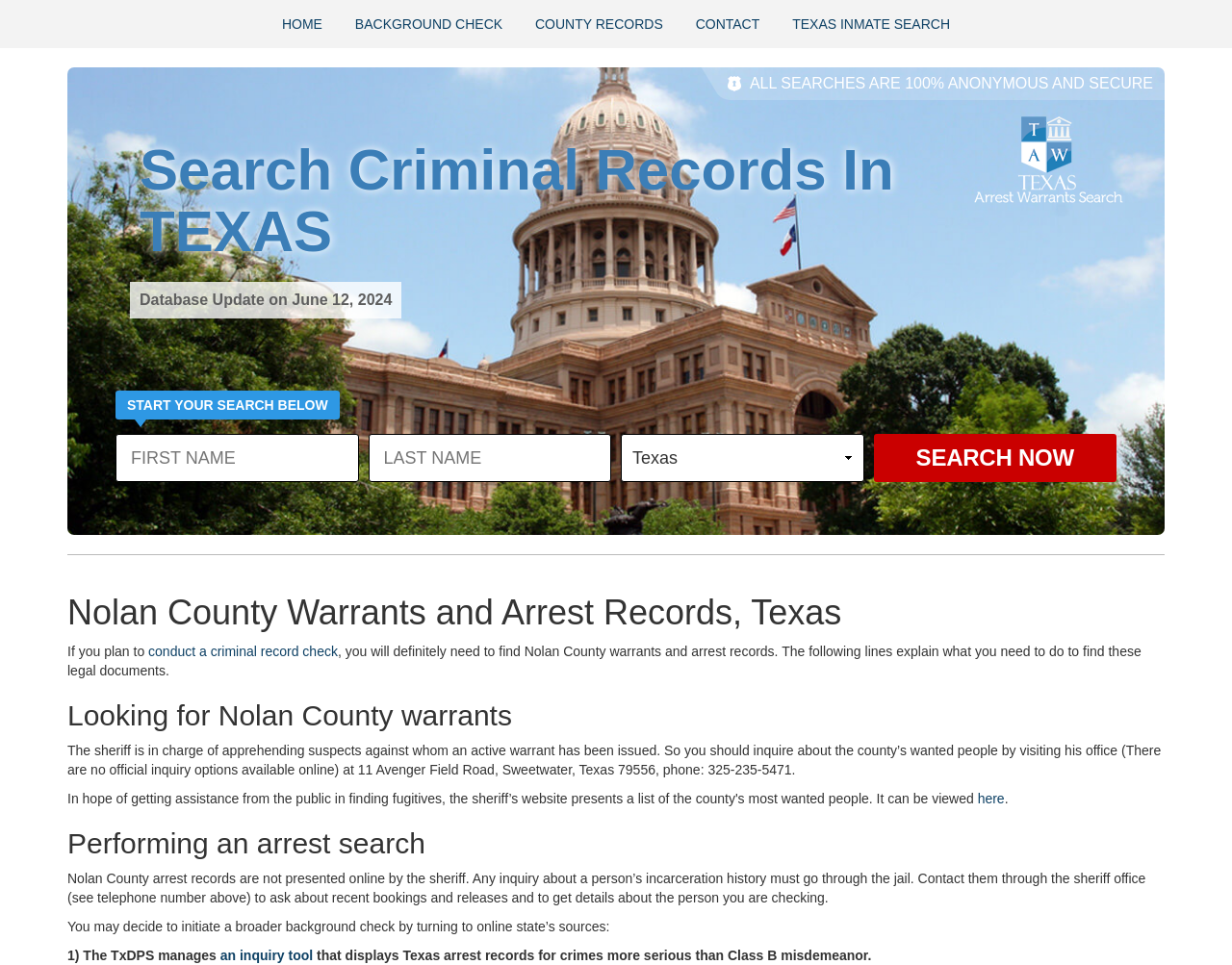Determine the bounding box coordinates of the element that should be clicked to execute the following command: "Search for criminal records".

[0.709, 0.45, 0.906, 0.5]